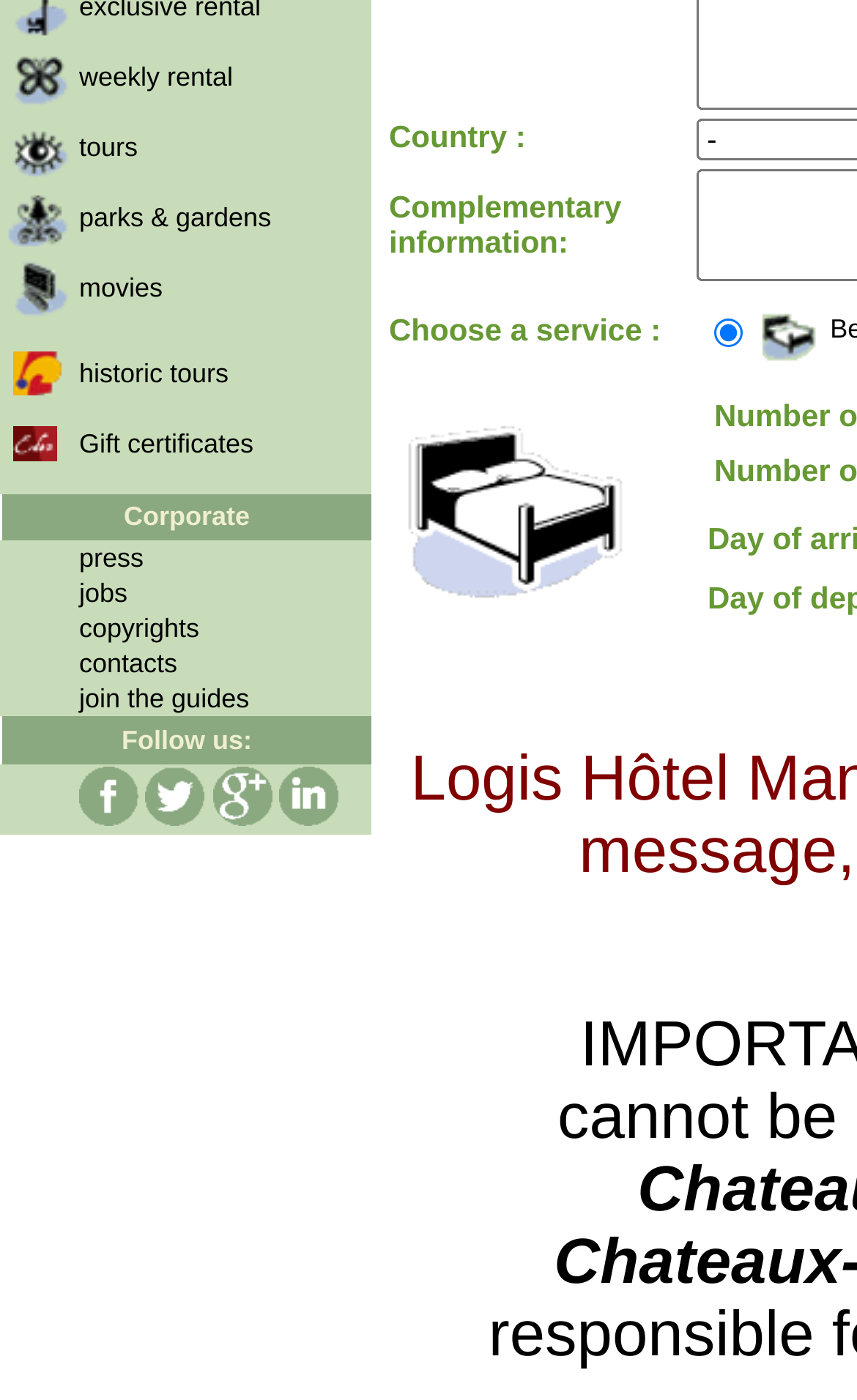Identify the bounding box for the described UI element: "weekly rental".

[0.092, 0.043, 0.272, 0.065]